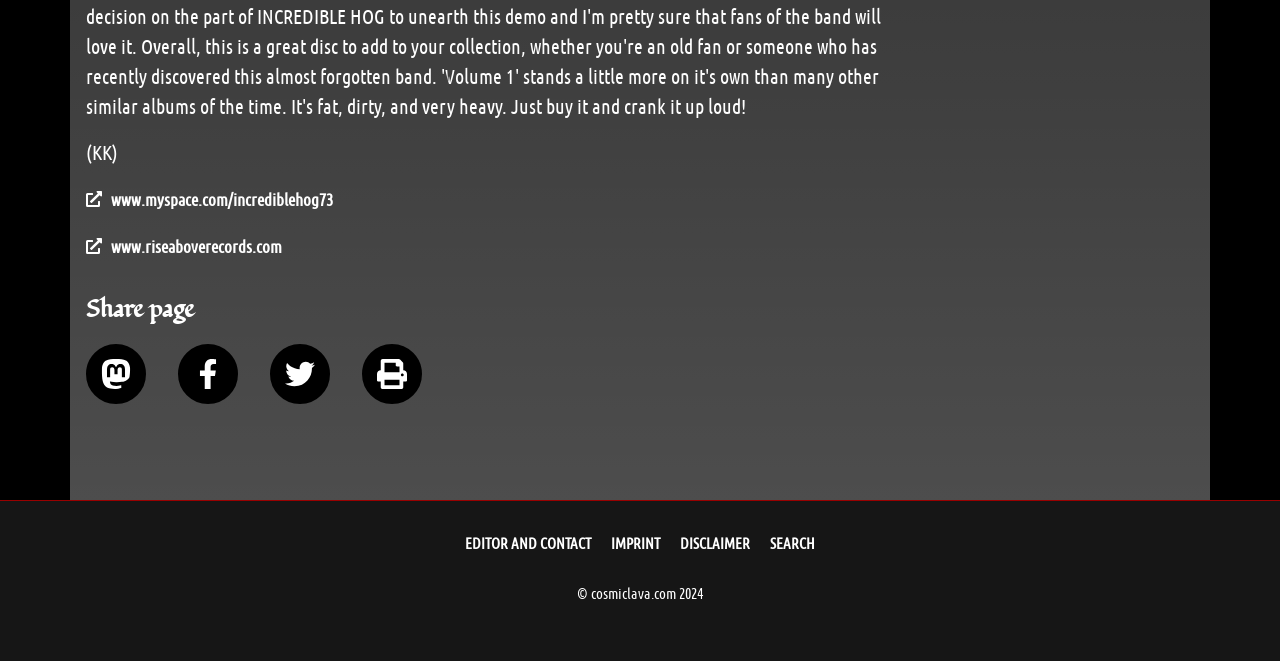Can you find the bounding box coordinates for the UI element given this description: "name="submit" value="Post Comment""? Provide the coordinates as four float numbers between 0 and 1: [left, top, right, bottom].

None